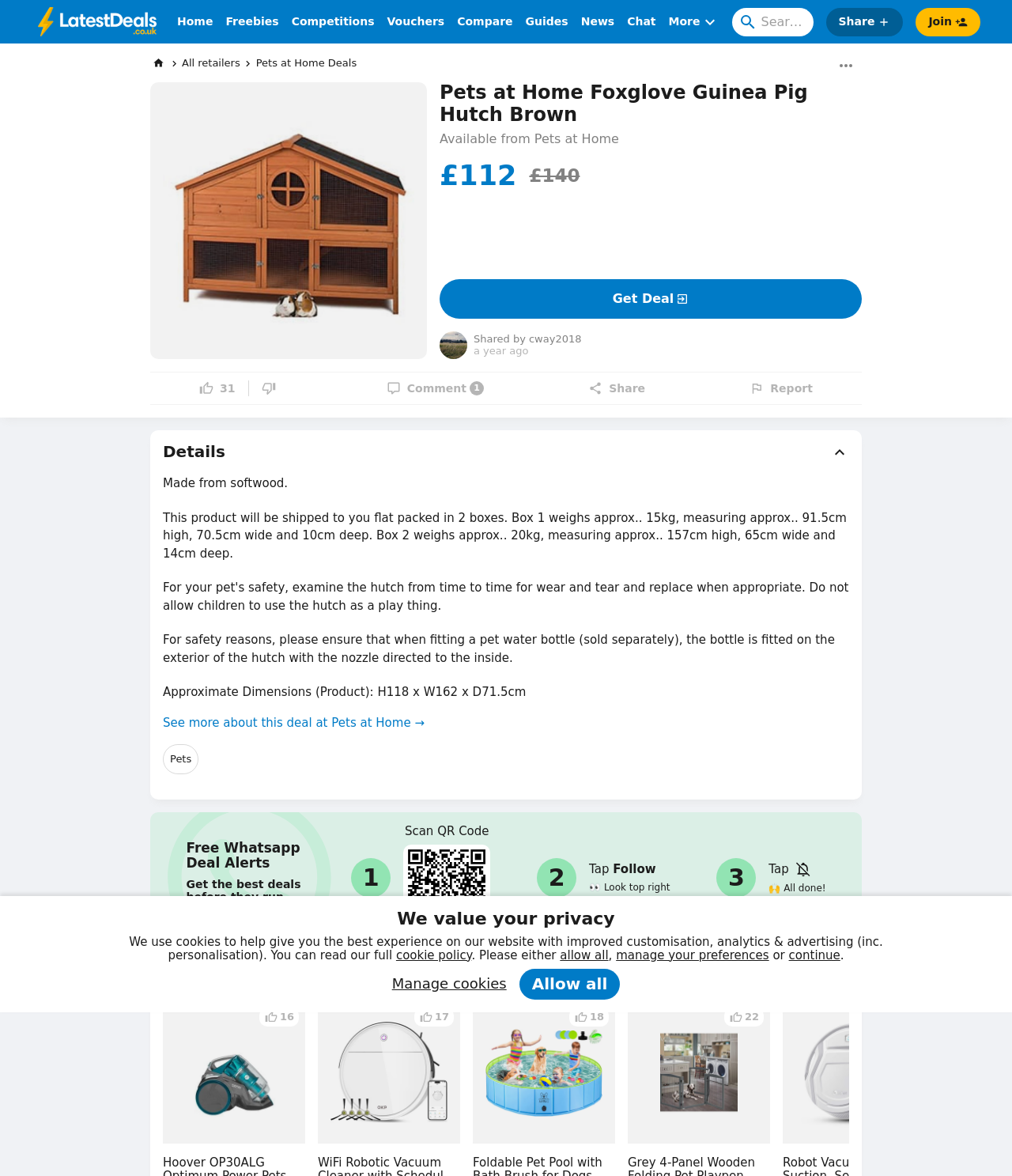Could you locate the bounding box coordinates for the section that should be clicked to accomplish this task: "Search for a product".

[0.723, 0.006, 0.804, 0.031]